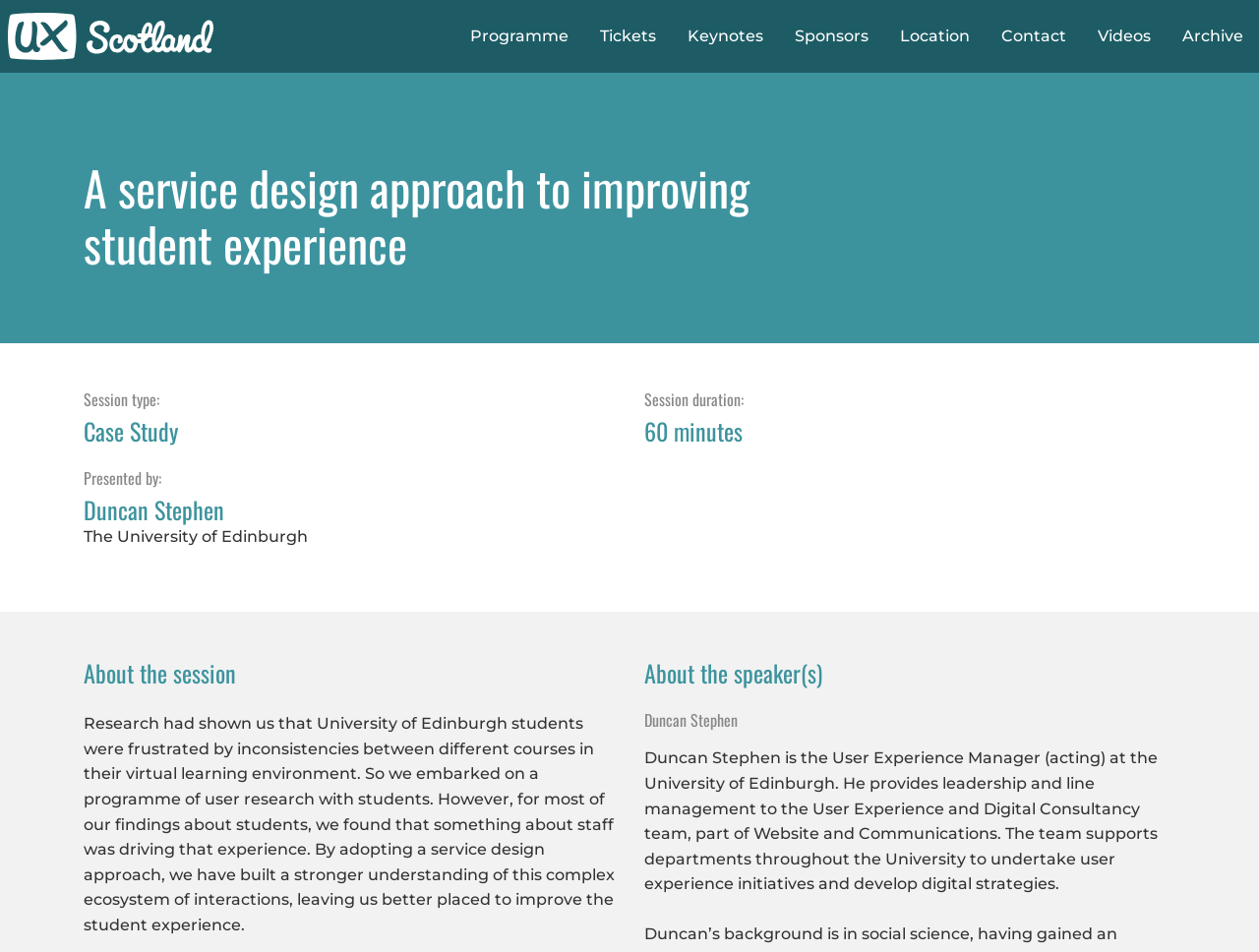Can you give a detailed response to the following question using the information from the image? What is the topic of the session?

I found the answer by looking at the heading element with the text 'A service design approach to improving student experience' at coordinates [0.066, 0.167, 0.637, 0.286]. This text is likely to be the topic of the session.